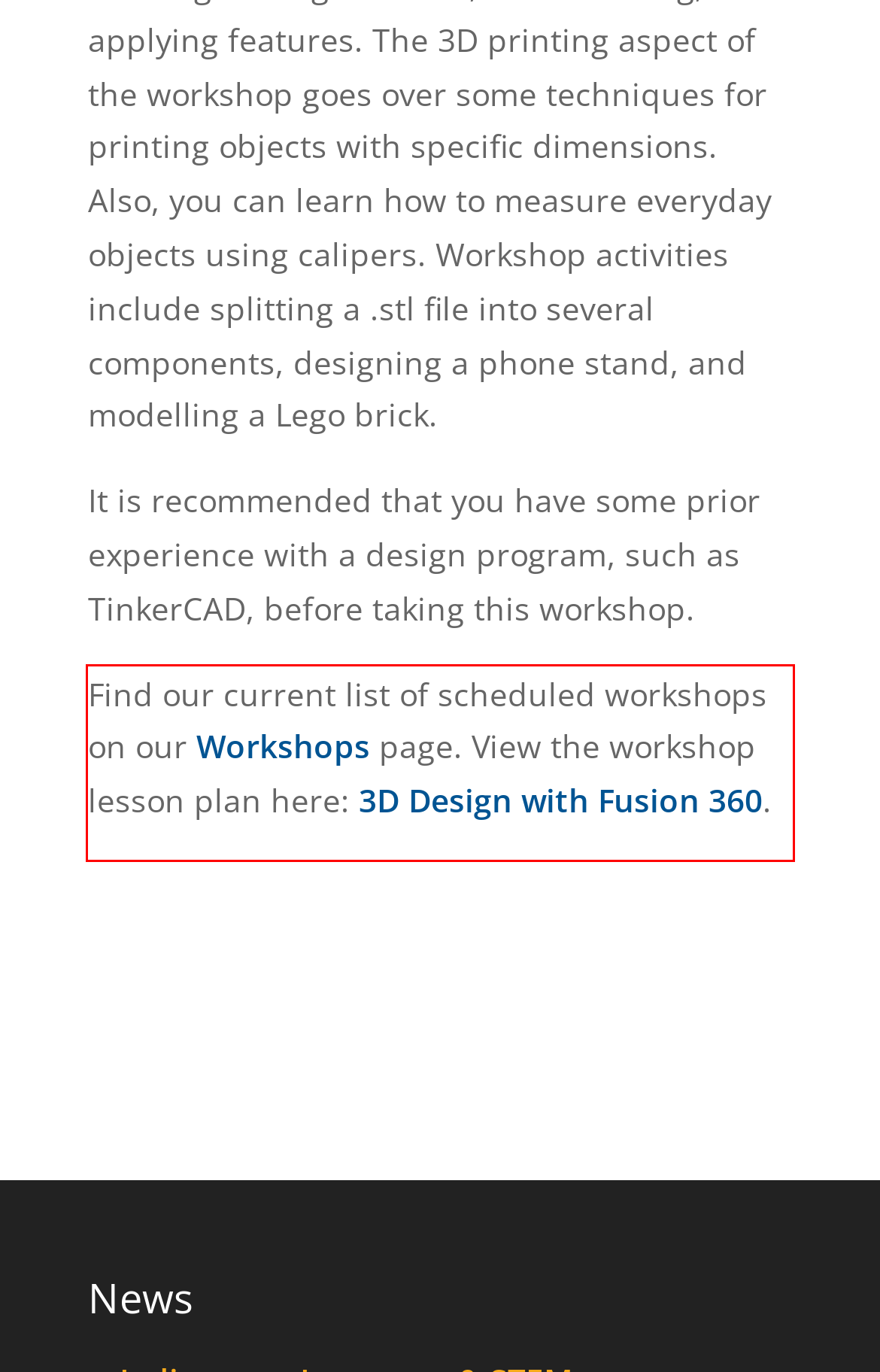You have a screenshot with a red rectangle around a UI element. Recognize and extract the text within this red bounding box using OCR.

Find our current list of scheduled workshops on our Workshops page. View the workshop lesson plan here: 3D Design with Fusion 360.